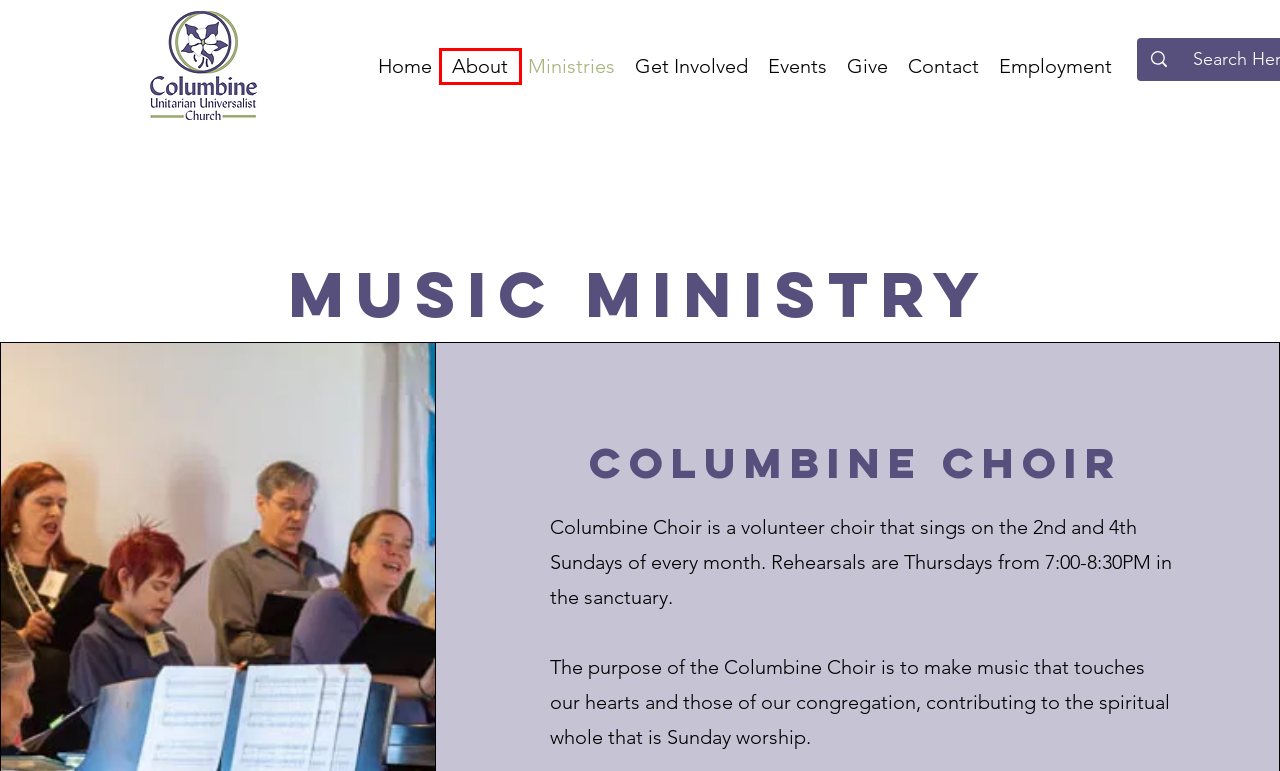Given a webpage screenshot with a UI element marked by a red bounding box, choose the description that best corresponds to the new webpage that will appear after clicking the element. The candidates are:
A. Employment | Columbine UU
B. Liberal Church In Littleton | Columbine Unitarian Universalist Church
C. About | Columbine UU
D. Contact | Columbine UU
E. Ministries | Columbine UU
F. Give | Columbine UU
G. Events | Columbine UU
H. Get Involved | Columbine UU

C